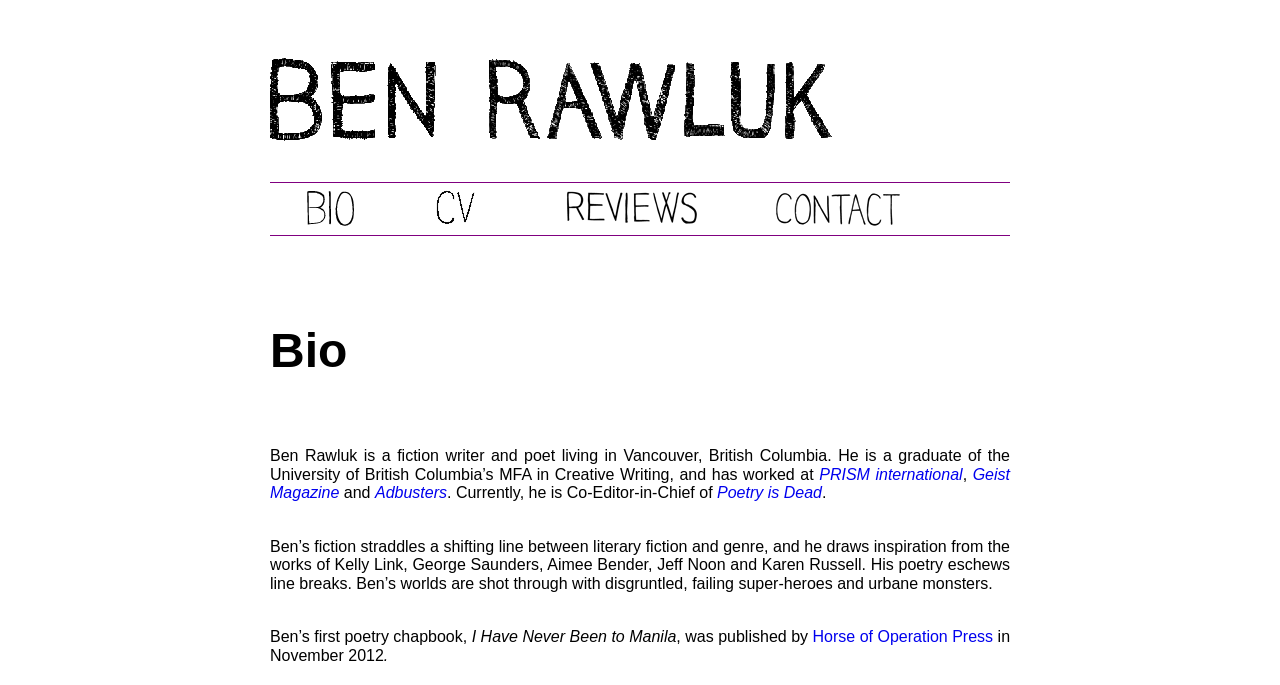Could you indicate the bounding box coordinates of the region to click in order to complete this instruction: "contact Ben Rawluk".

[0.585, 0.267, 0.725, 0.343]